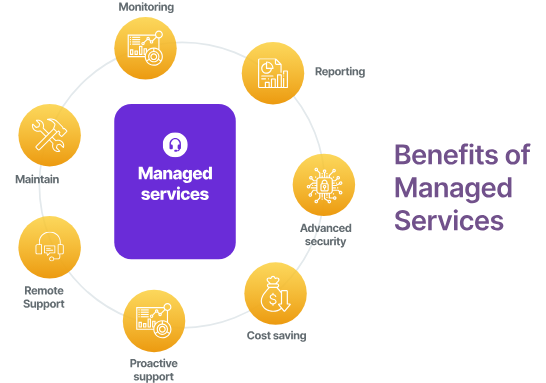Provide a one-word or one-phrase answer to the question:
What color are the circles enclosing the icons?

Yellow